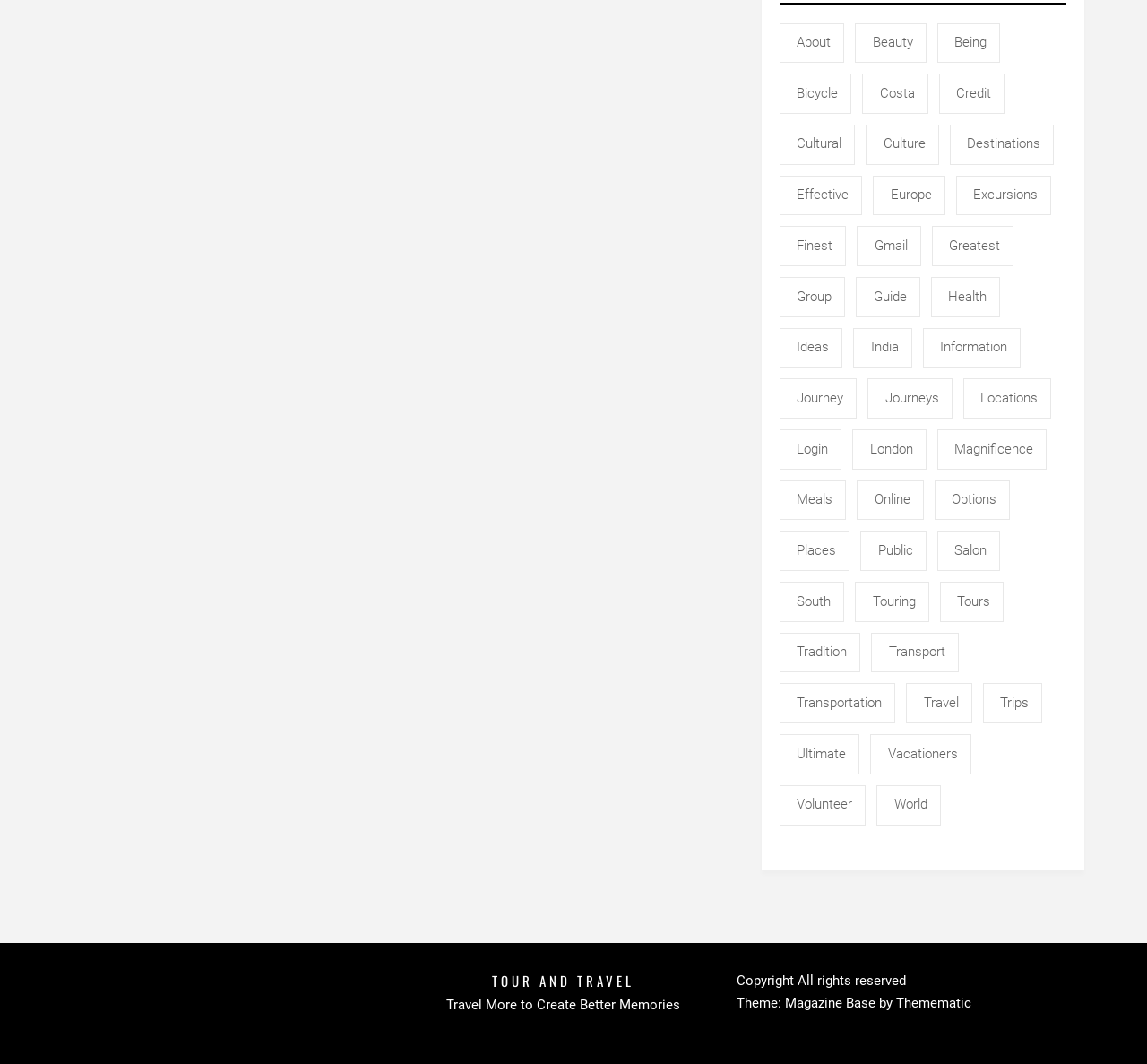Determine the bounding box coordinates of the element's region needed to click to follow the instruction: "Learn about Bicycle". Provide these coordinates as four float numbers between 0 and 1, formatted as [left, top, right, bottom].

[0.68, 0.069, 0.743, 0.107]